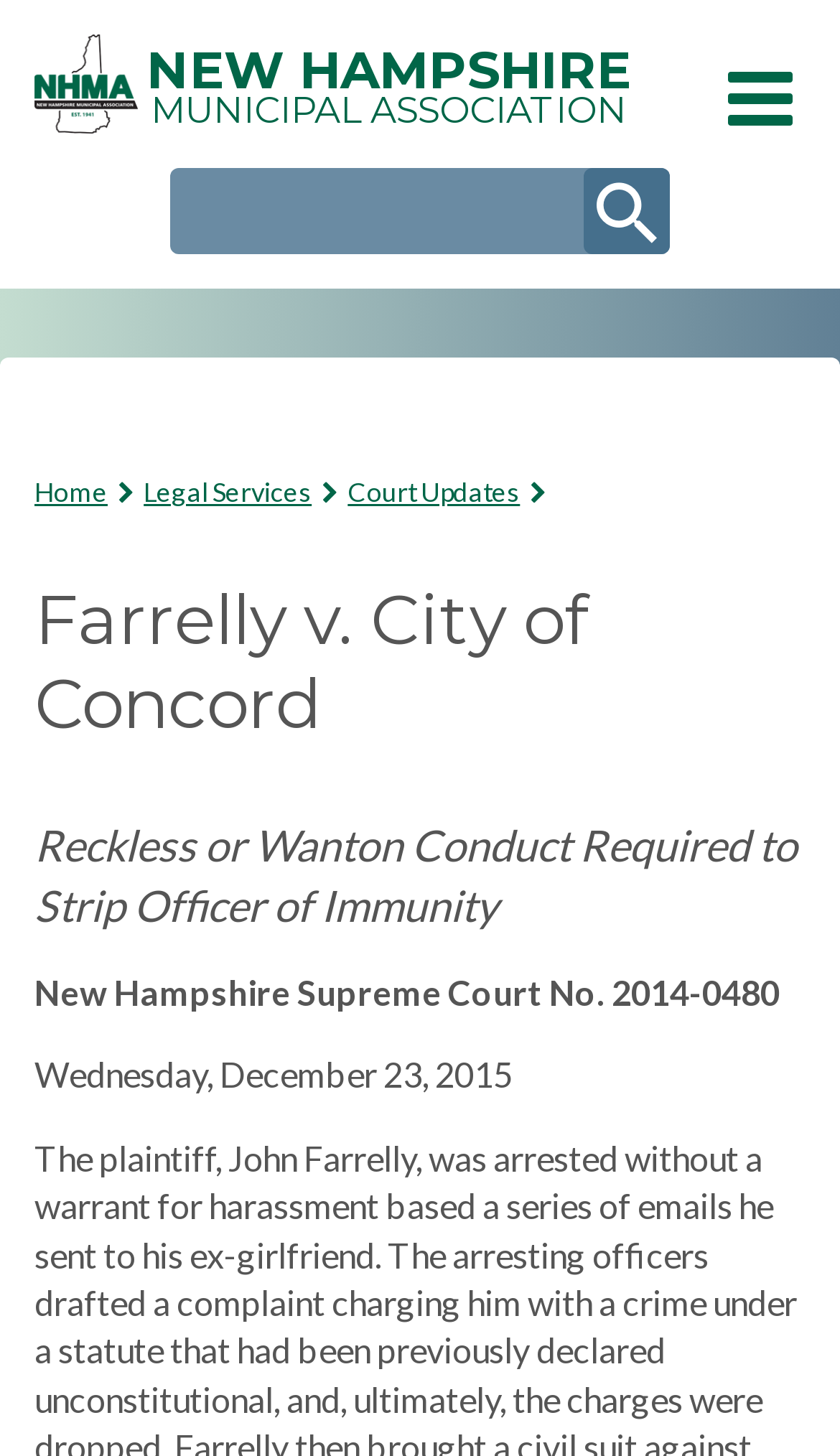Carefully examine the image and provide an in-depth answer to the question: What is the function of the textbox with the label 'Search'?

I found the textbox element with the label 'Search' and noticed that it is located next to a button with the text 'Search'. I inferred that the textbox is used to input search queries and the button is used to submit the search request.